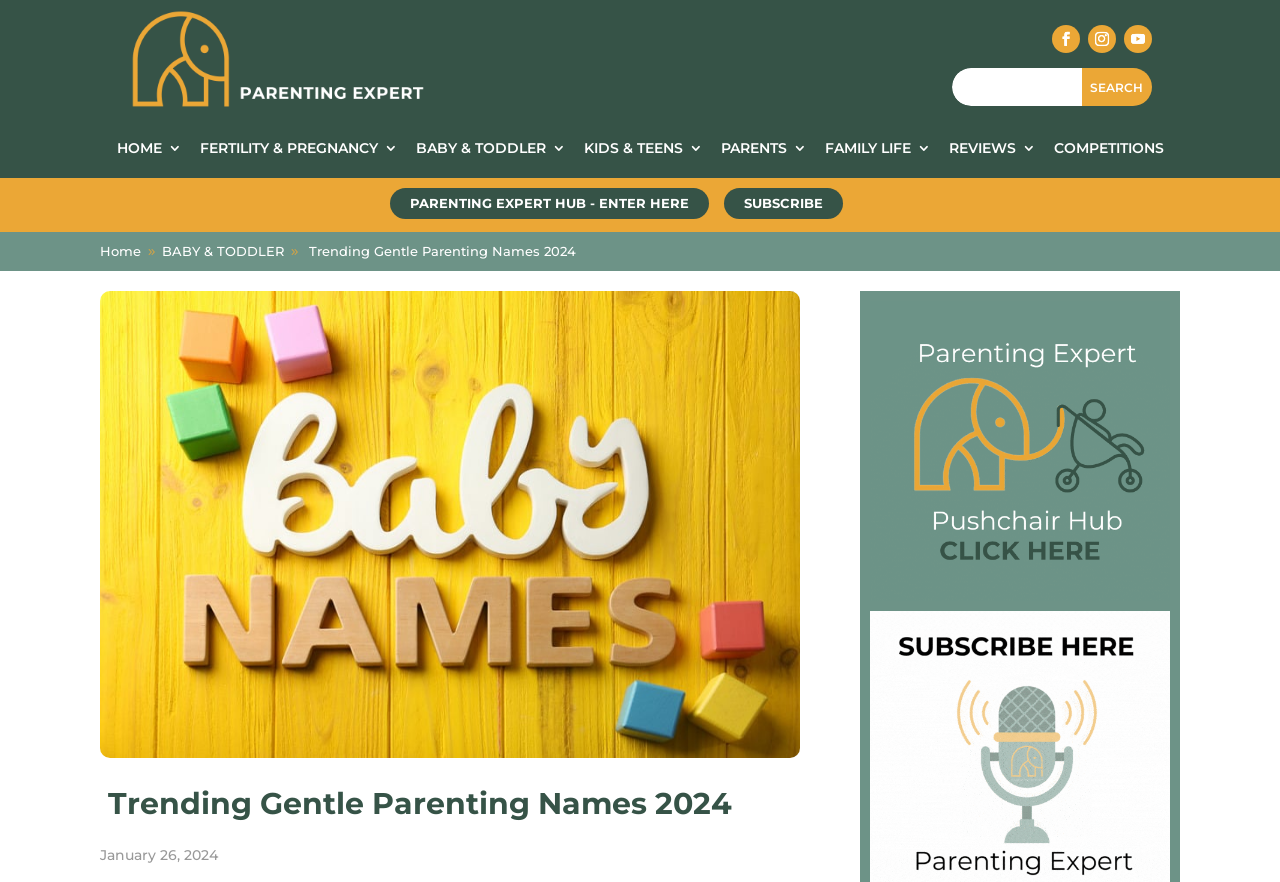Locate and generate the text content of the webpage's heading.

 Trending Gentle Parenting Names 2024 